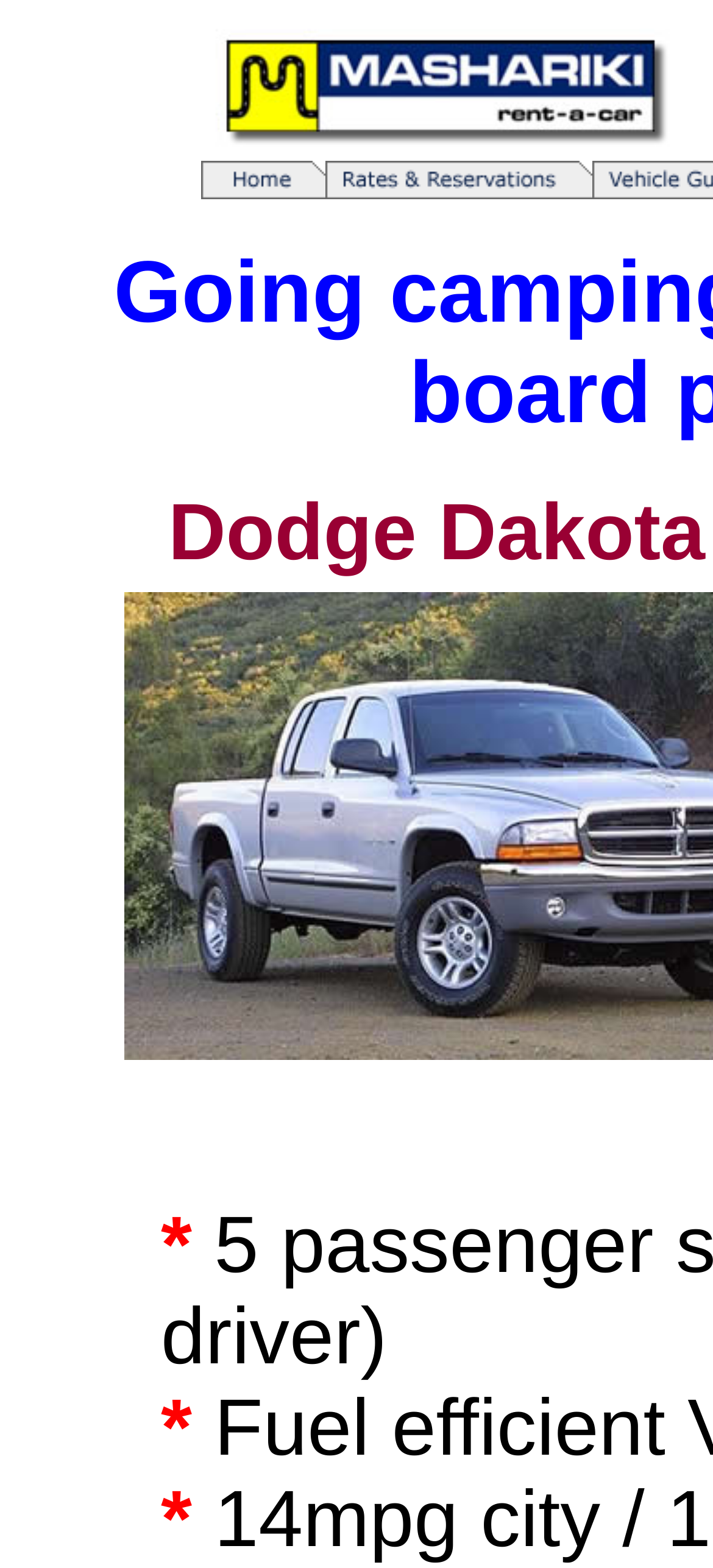Determine the bounding box coordinates for the UI element with the following description: "alt="car rental rates"". The coordinates should be four float numbers between 0 and 1, represented as [left, top, right, bottom].

[0.456, 0.112, 0.831, 0.132]